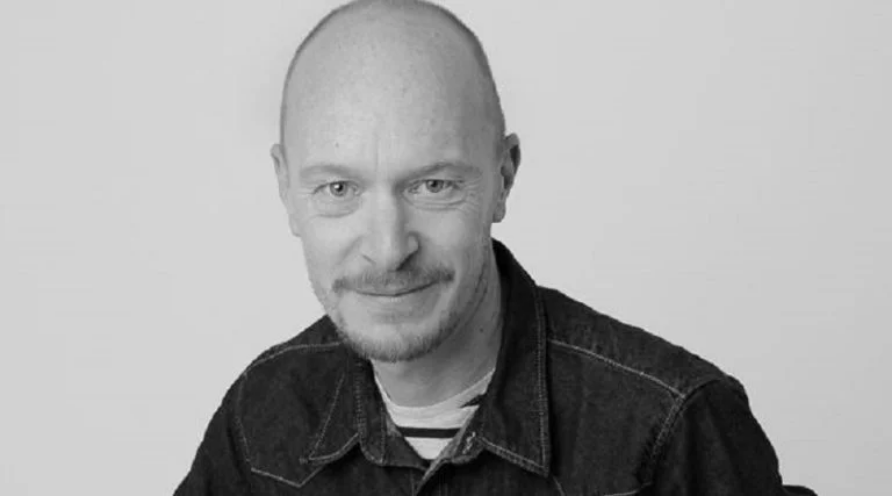What is the context of the accompanying interview?
Please use the visual content to give a single word or phrase answer.

Evolution of place branding